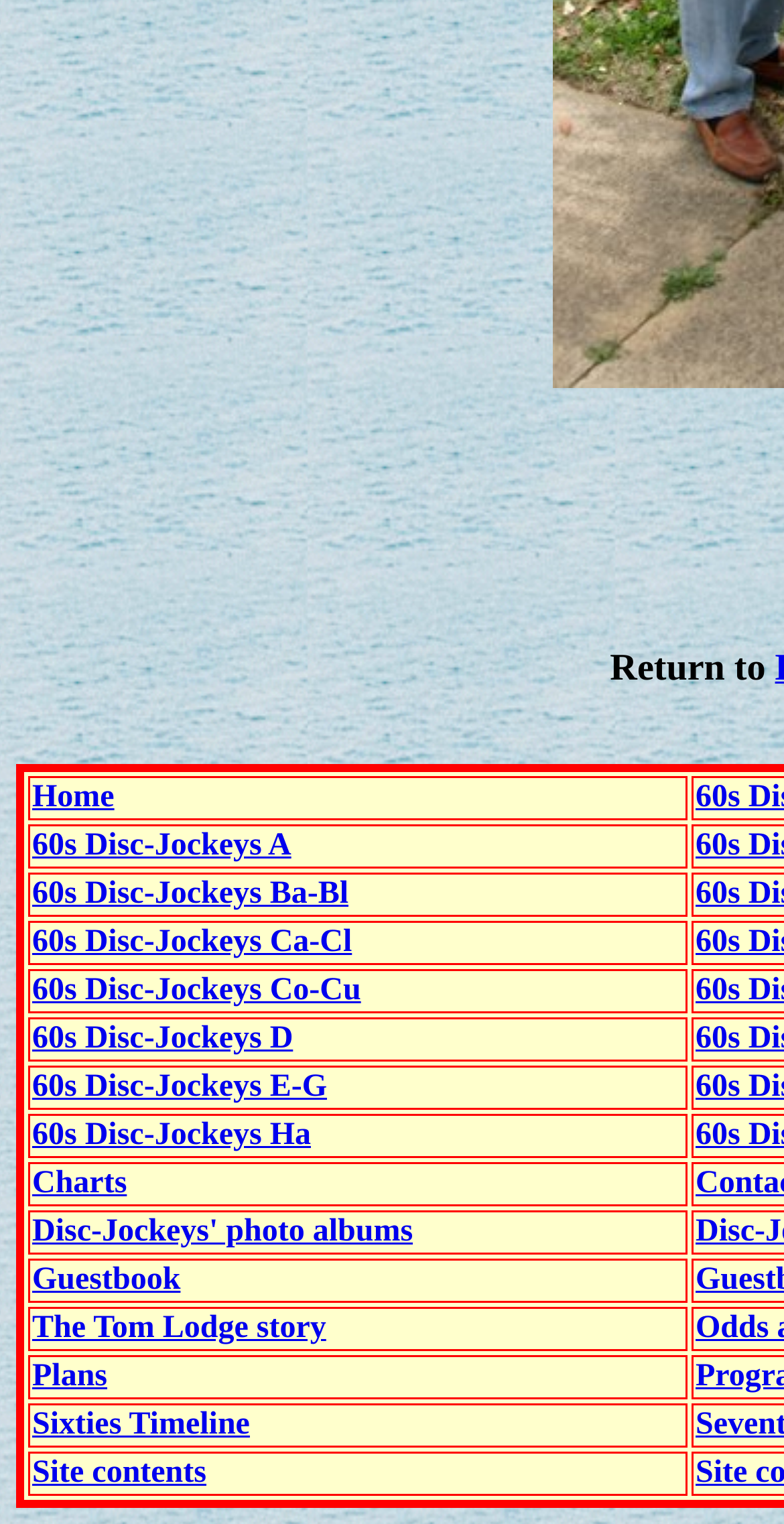Identify the bounding box coordinates for the UI element described as follows: "Plans". Ensure the coordinates are four float numbers between 0 and 1, formatted as [left, top, right, bottom].

[0.041, 0.892, 0.137, 0.915]